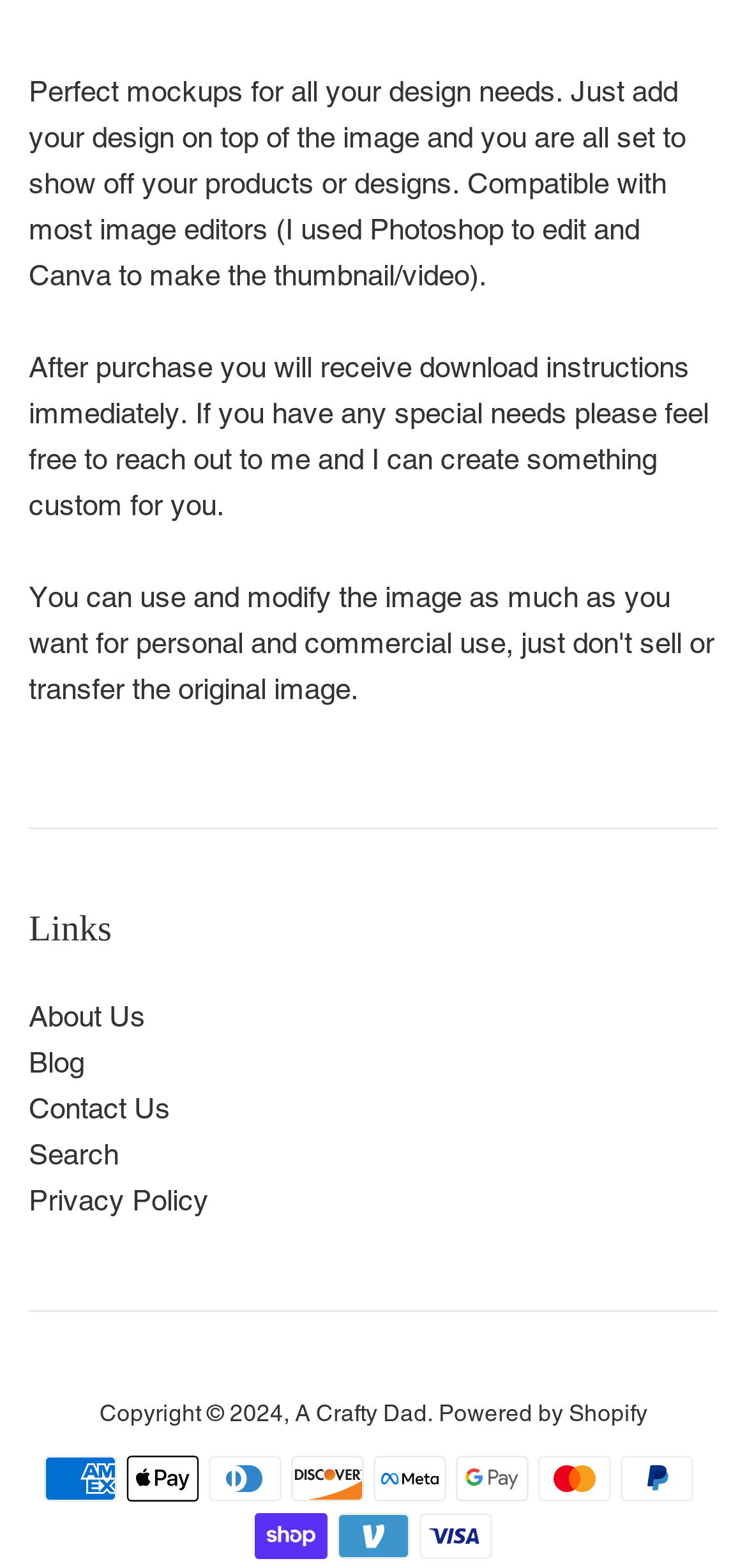Provide a one-word or short-phrase response to the question:
What is the orientation of the separator?

Horizontal